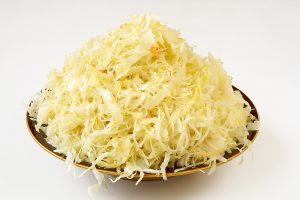What is the benefit of sauerkraut on gut health?
Deliver a detailed and extensive answer to the question.

According to the caption, sauerkraut is rich in probiotics that can aid digestion, enhance gut health, and boost the immune system, indicating that it has a positive effect on gut health.